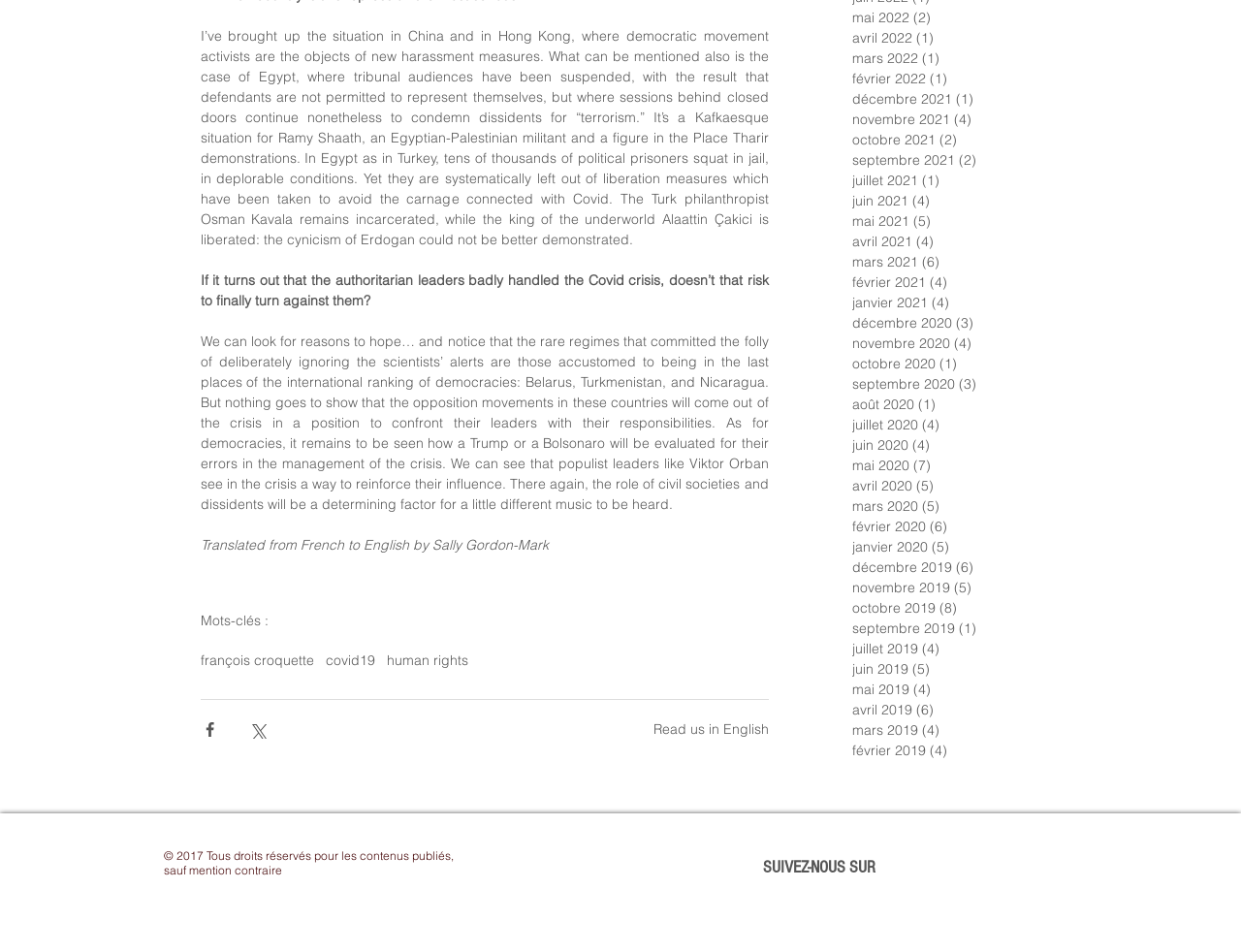Please identify the bounding box coordinates of the clickable element to fulfill the following instruction: "Read us in English". The coordinates should be four float numbers between 0 and 1, i.e., [left, top, right, bottom].

[0.526, 0.756, 0.619, 0.775]